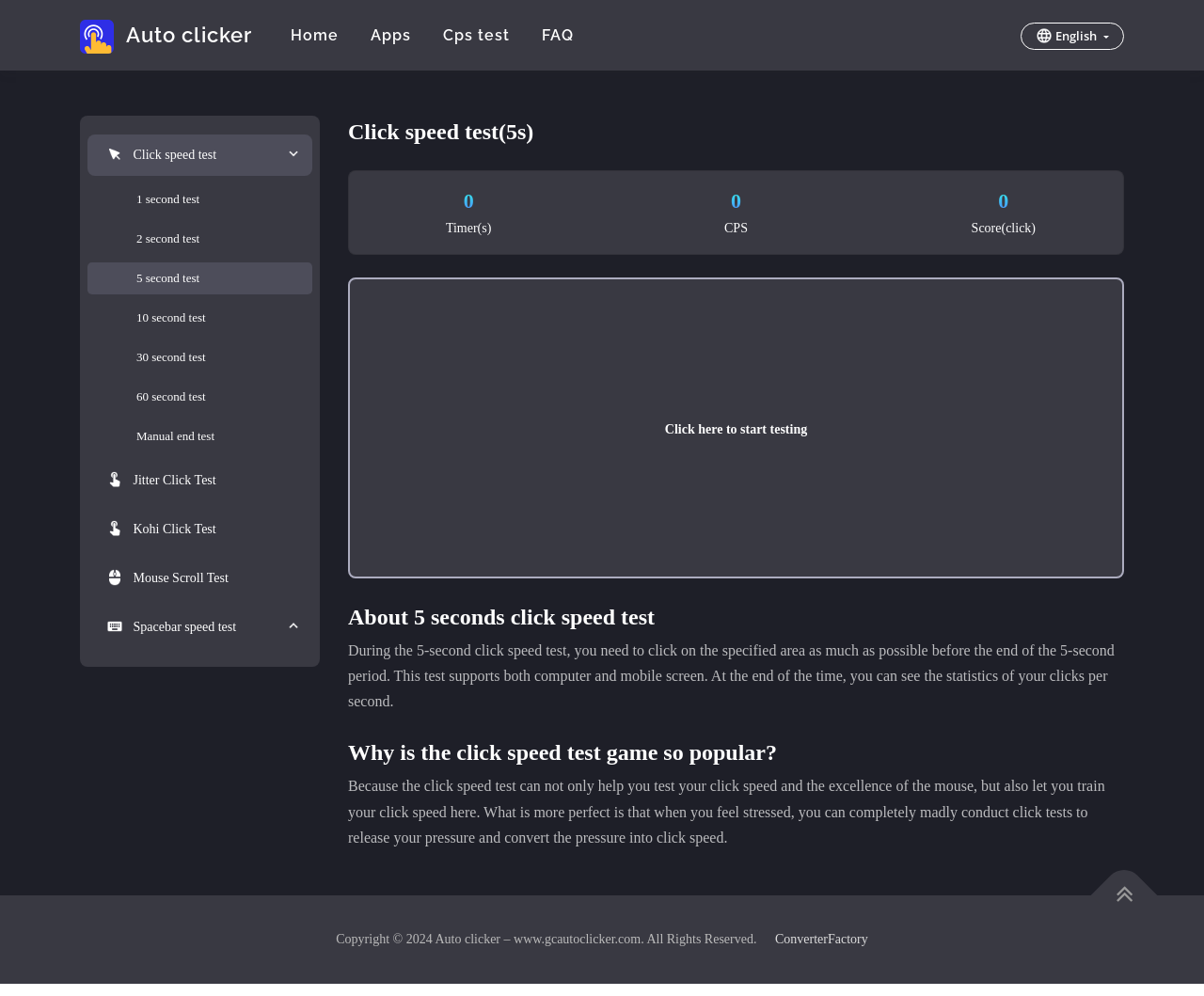Predict the bounding box for the UI component with the following description: "English".

[0.848, 0.023, 0.934, 0.05]